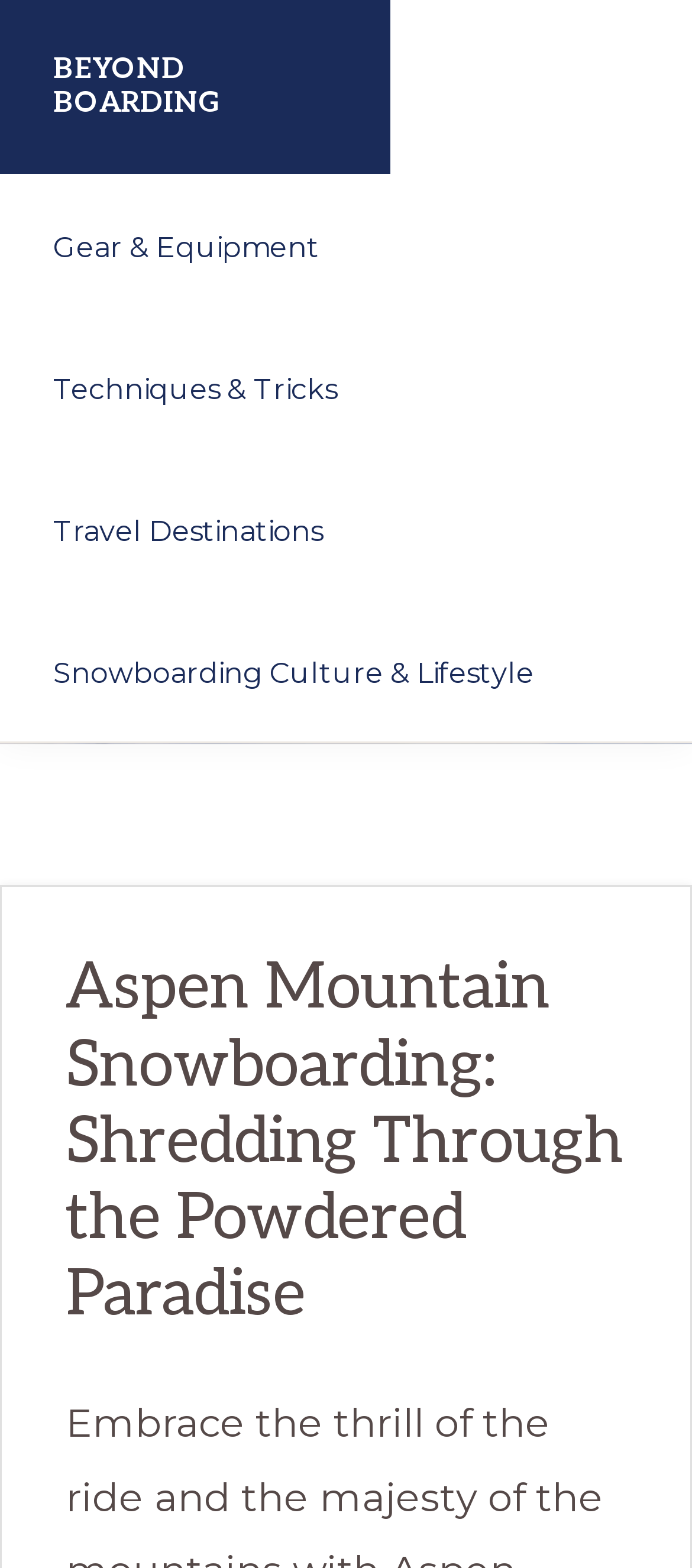Please examine the image and answer the question with a detailed explanation:
What is the tagline of the website?

I found a StaticText element with the text 'Boarding and beyond', which is located below the 'BEYOND BOARDING' link. This text appears to be the tagline of the website.